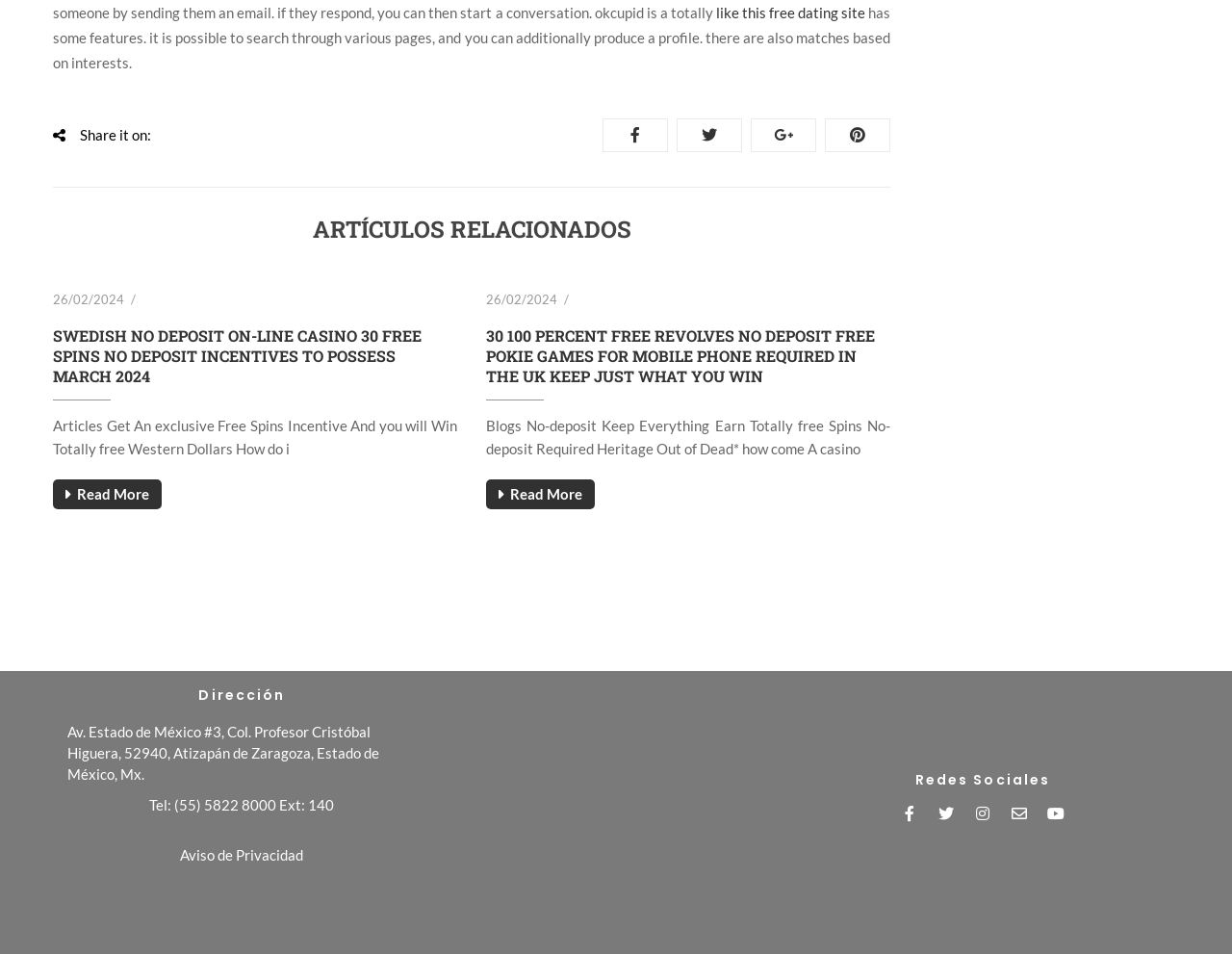From the details in the image, provide a thorough response to the question: What is the address of the location?

I found the address by looking at the StaticText element with the address information under the 'Dirección' heading.